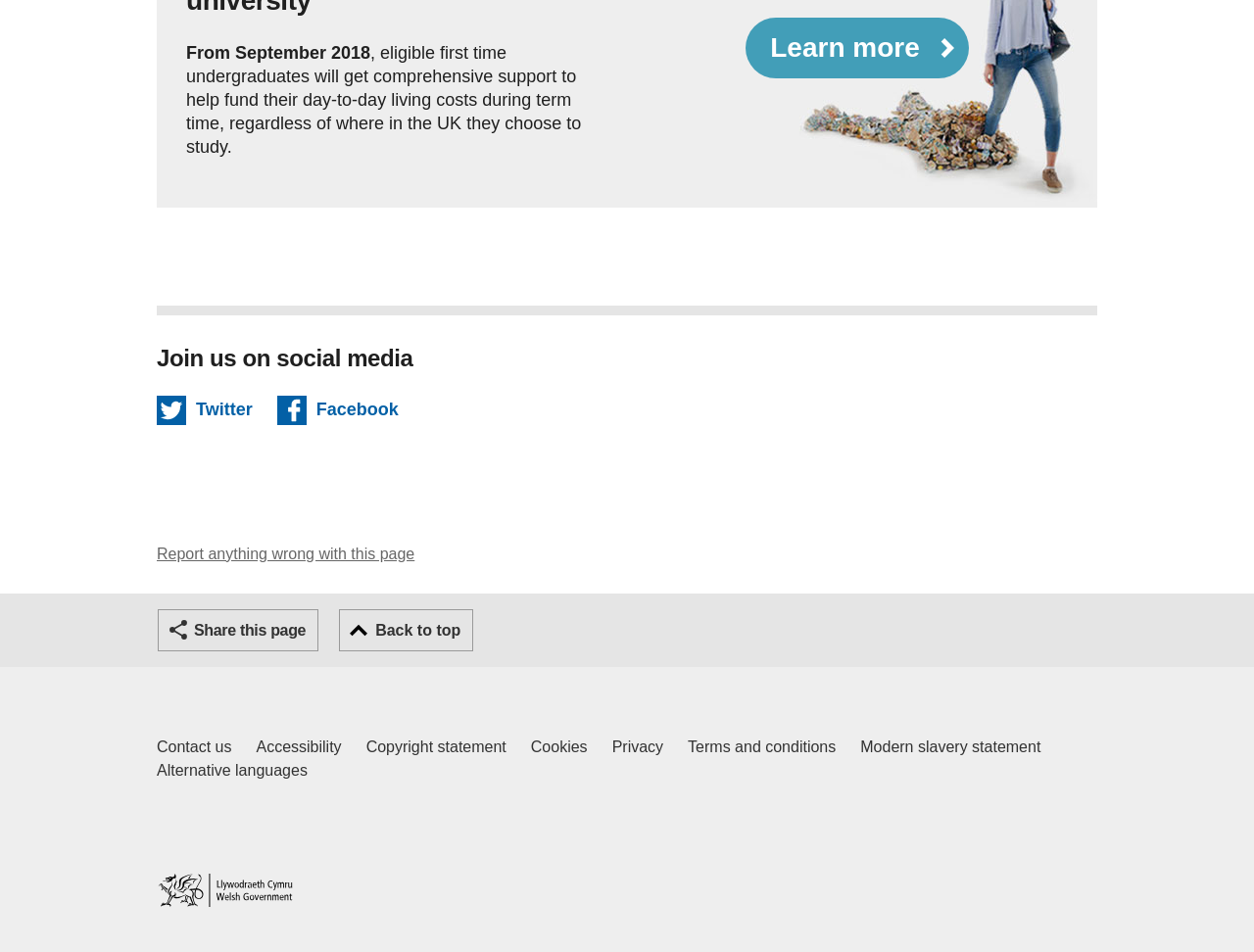Analyze the image and deliver a detailed answer to the question: Where can users connect with Higher education stories?

The webpage provides links to connect with Higher education stories: Elen from Anglesey on Twitter and Facebook, indicating that users can connect with the stories on these social media platforms.